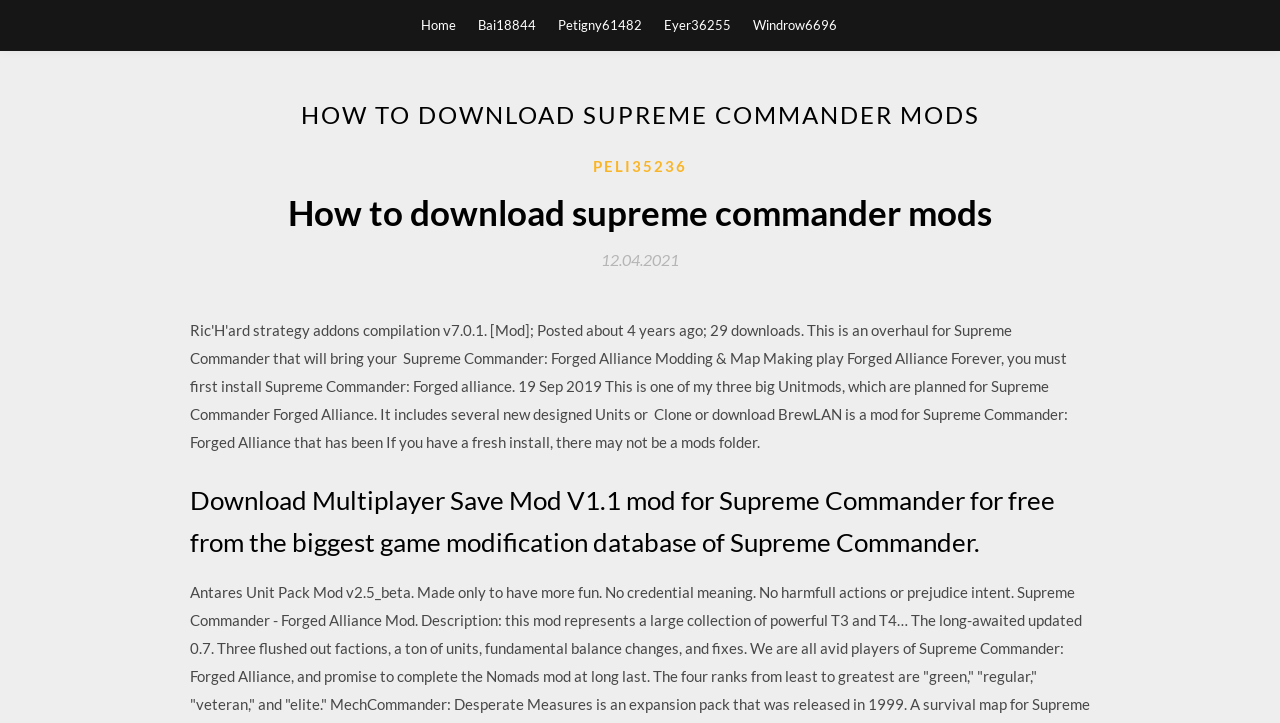Identify the bounding box of the UI component described as: "Eyer36255".

[0.519, 0.0, 0.571, 0.069]